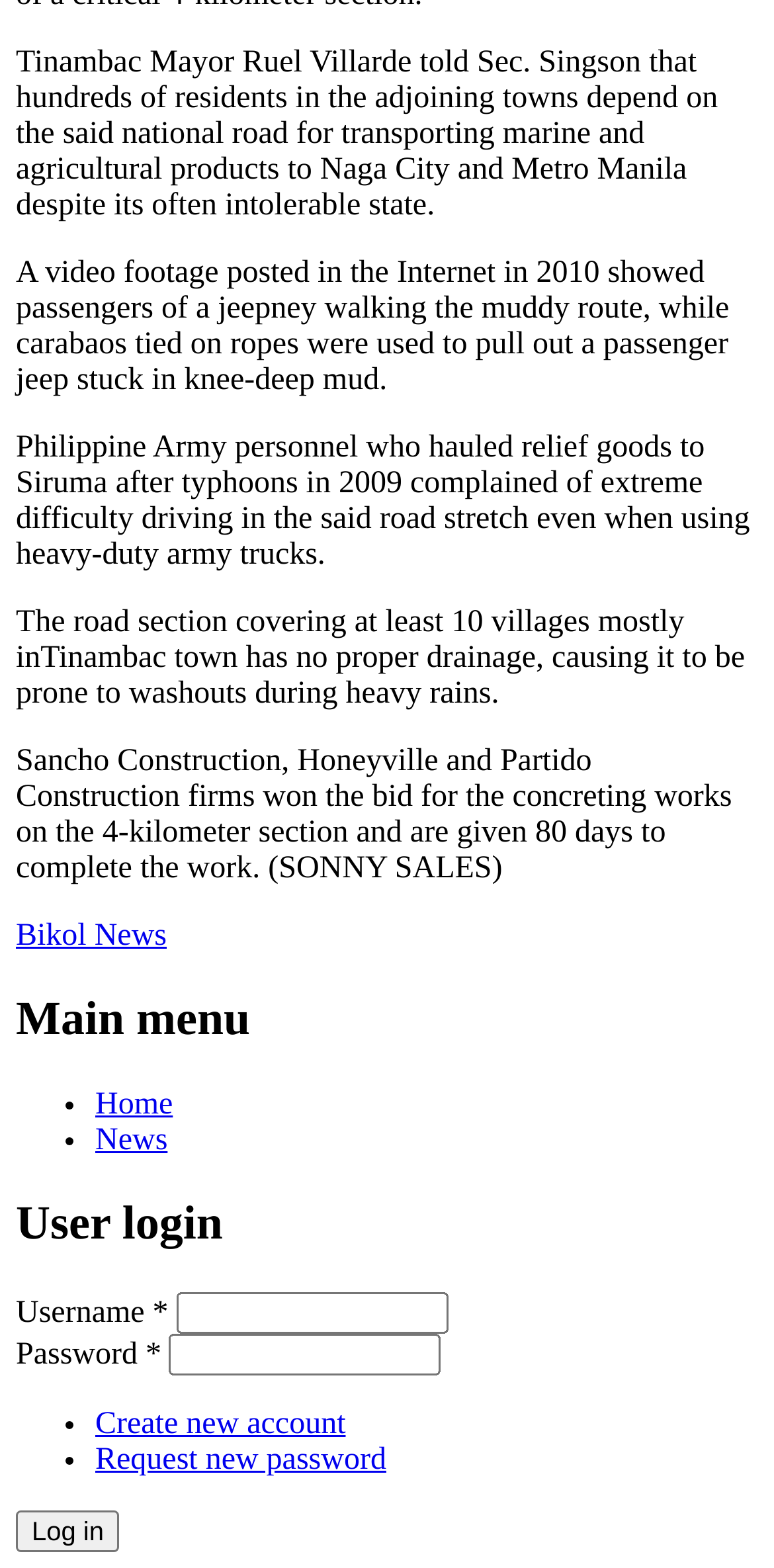Give the bounding box coordinates for the element described by: "Whatsapp".

None